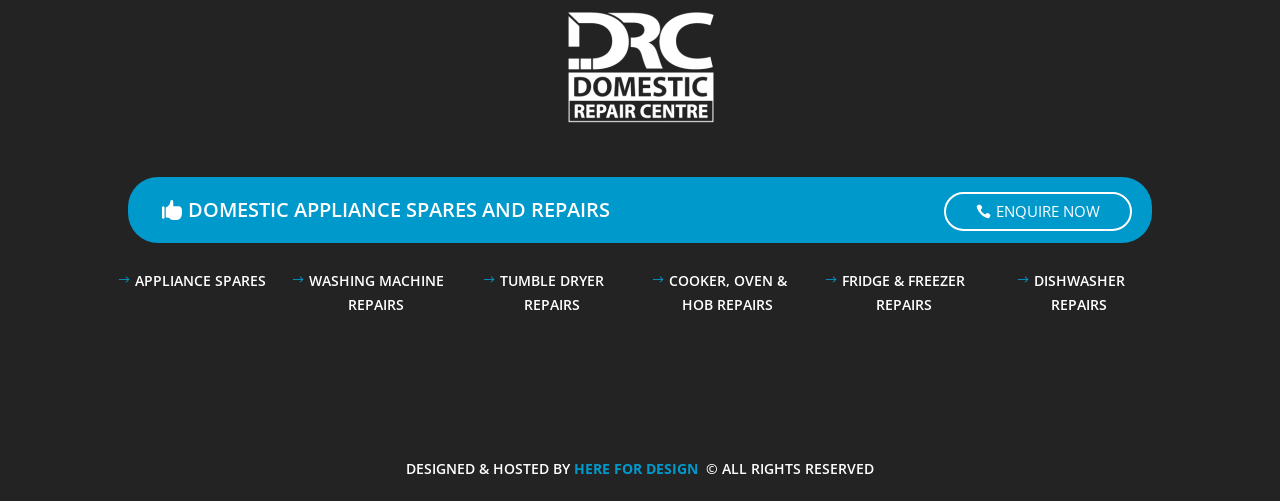Find the bounding box coordinates of the clickable area that will achieve the following instruction: "Visit DOMESTIC APPLIANCE SPARES AND REPAIRS".

[0.116, 0.374, 0.488, 0.466]